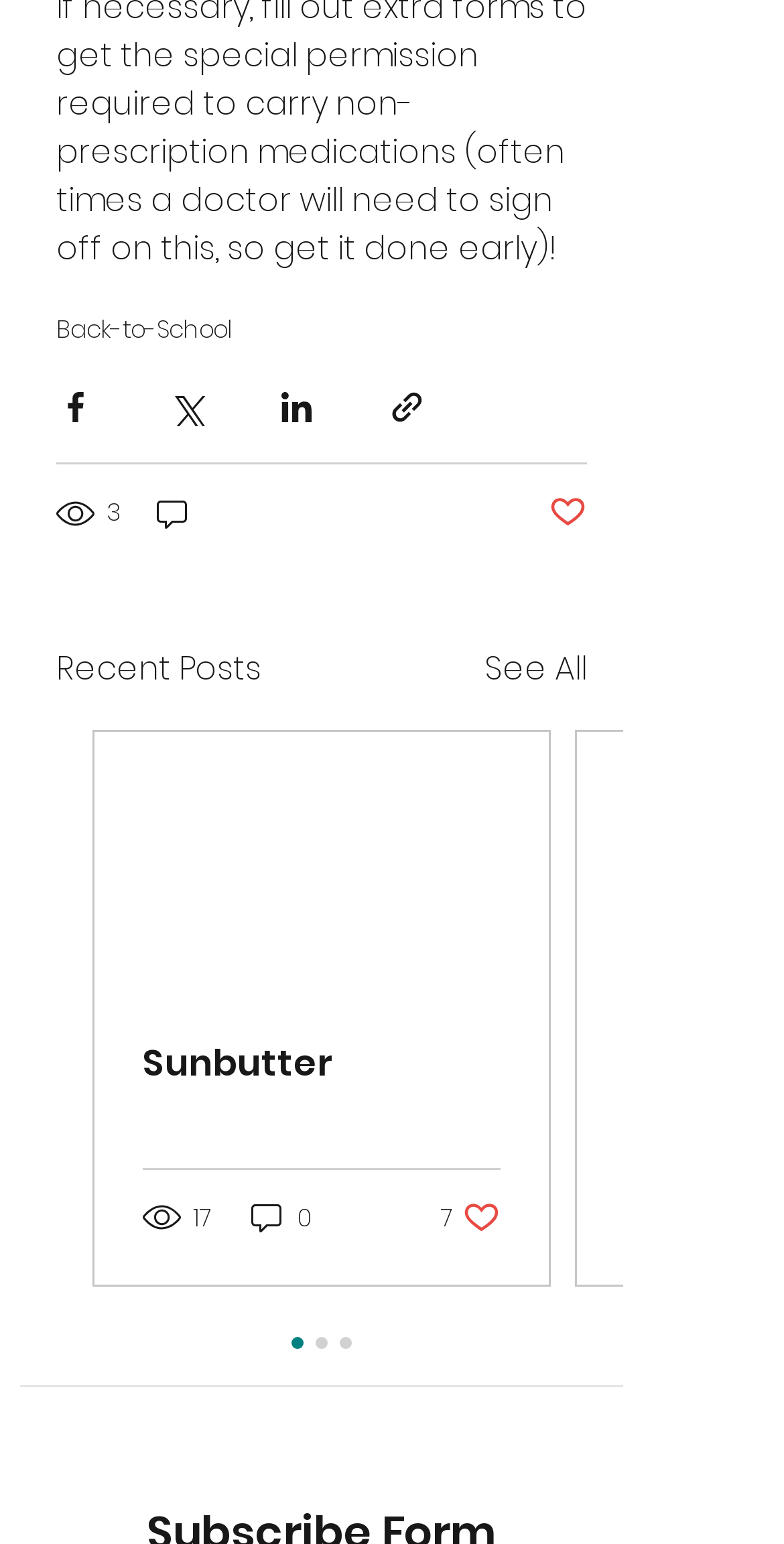What is the text on the heading?
Respond with a short answer, either a single word or a phrase, based on the image.

Recent Posts